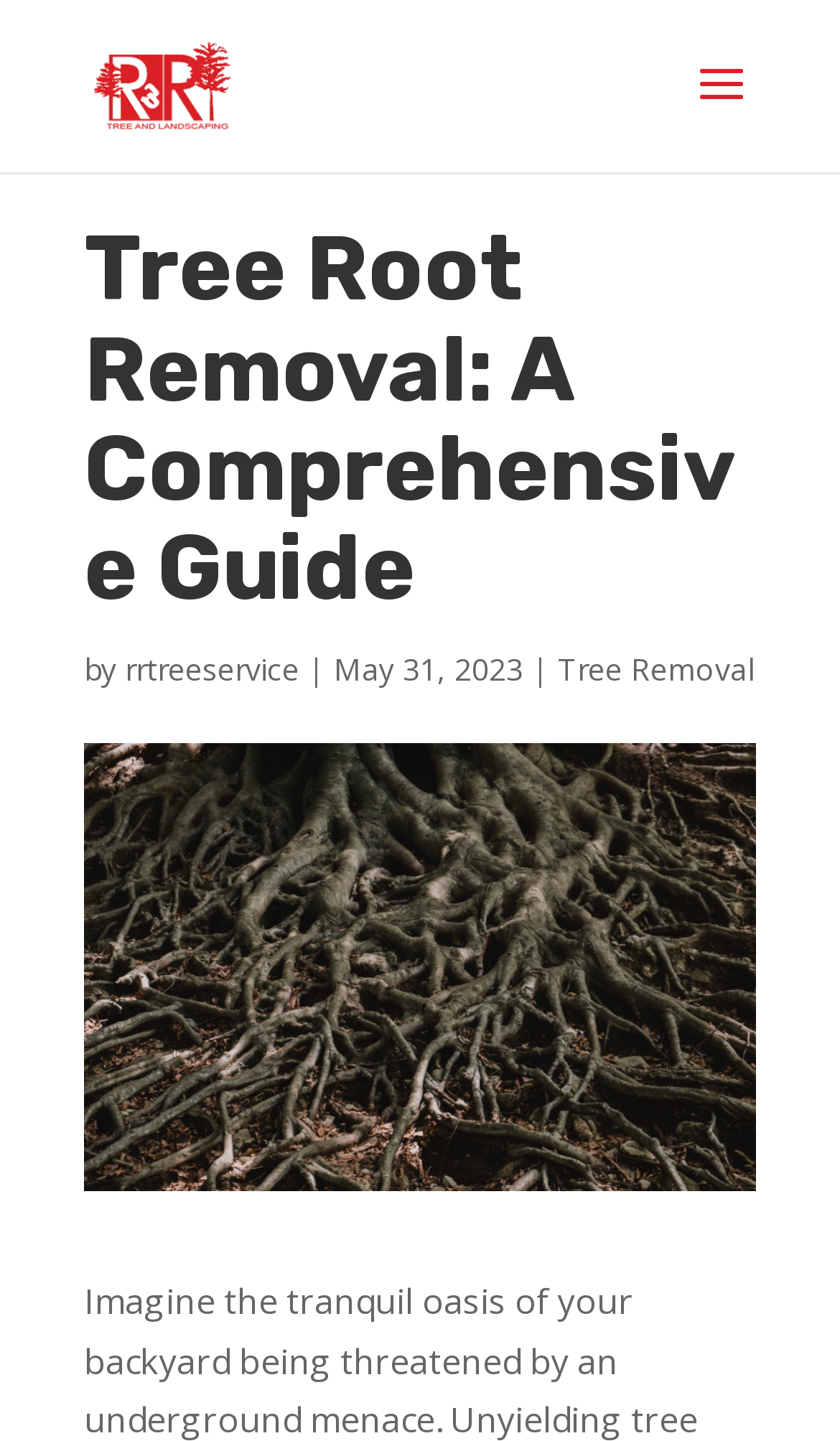Is there a link to the company's website?
Please answer the question as detailed as possible based on the image.

There is a link to the company's website, which is 'R & R Tree Service', located at the top-left corner of the webpage. This link is likely to direct users to the company's website.